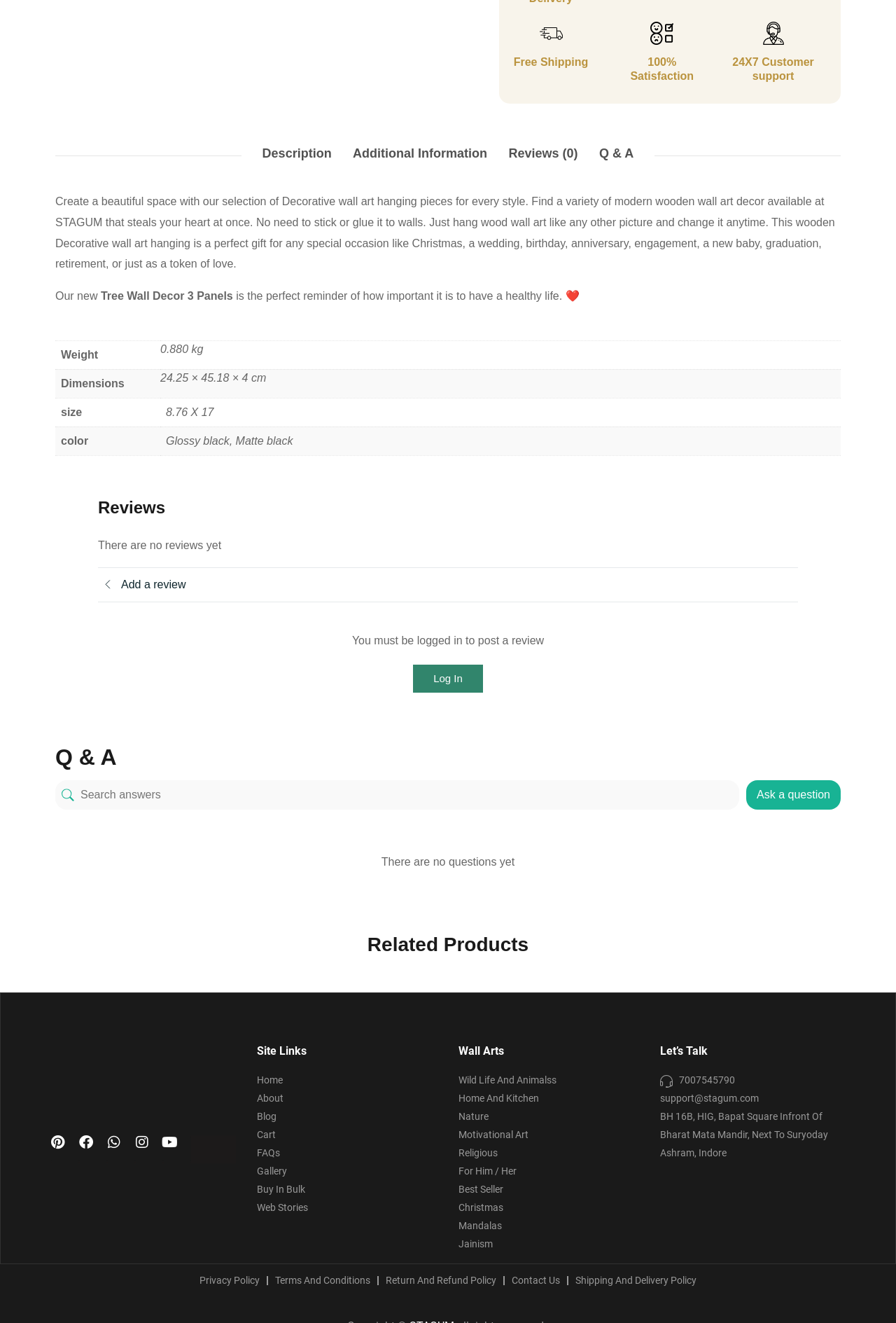What is the product category?
Relying on the image, give a concise answer in one word or a brief phrase.

Decorative wall art